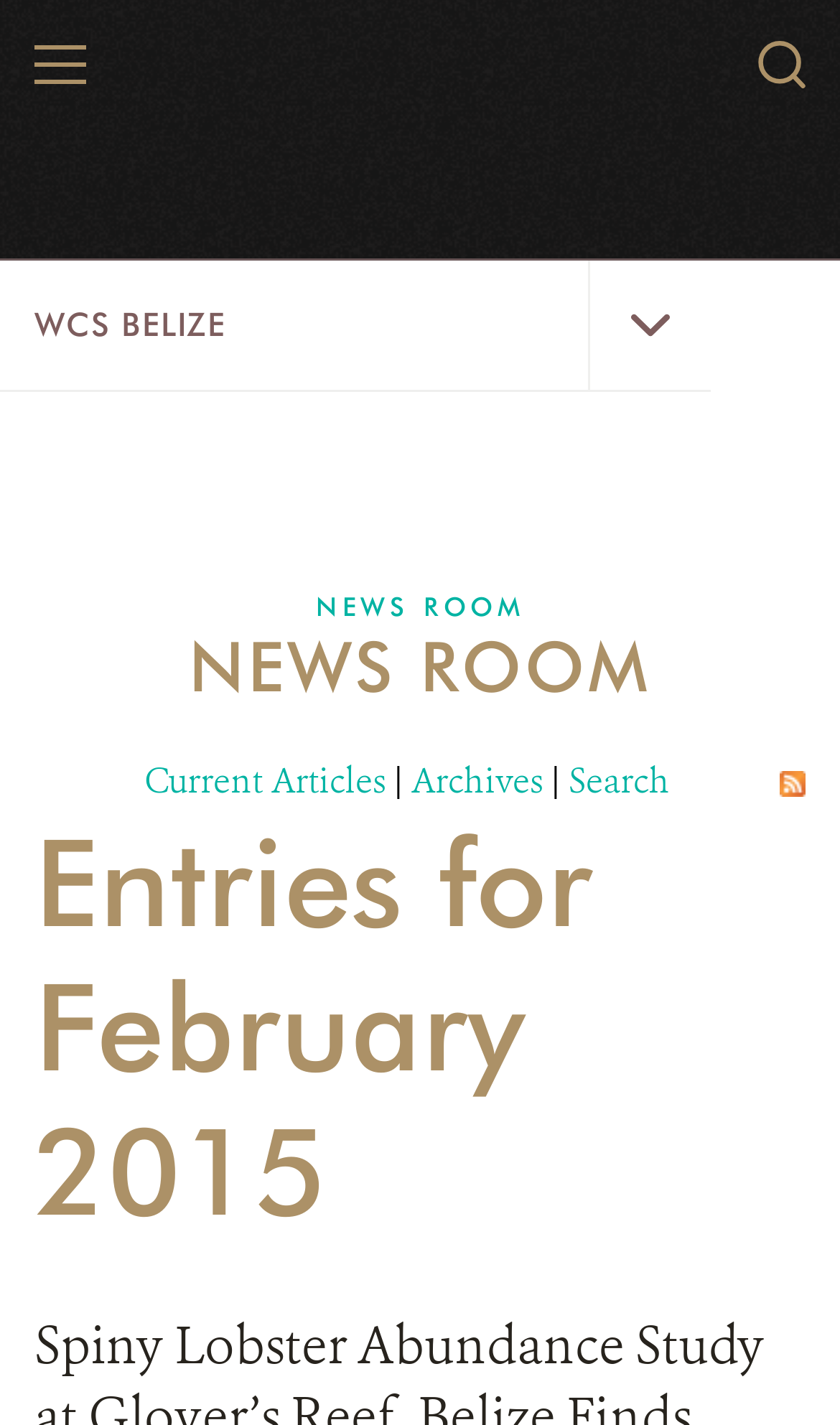How many links are there in the 'NEWS ROOM' section?
Based on the screenshot, provide your answer in one word or phrase.

4